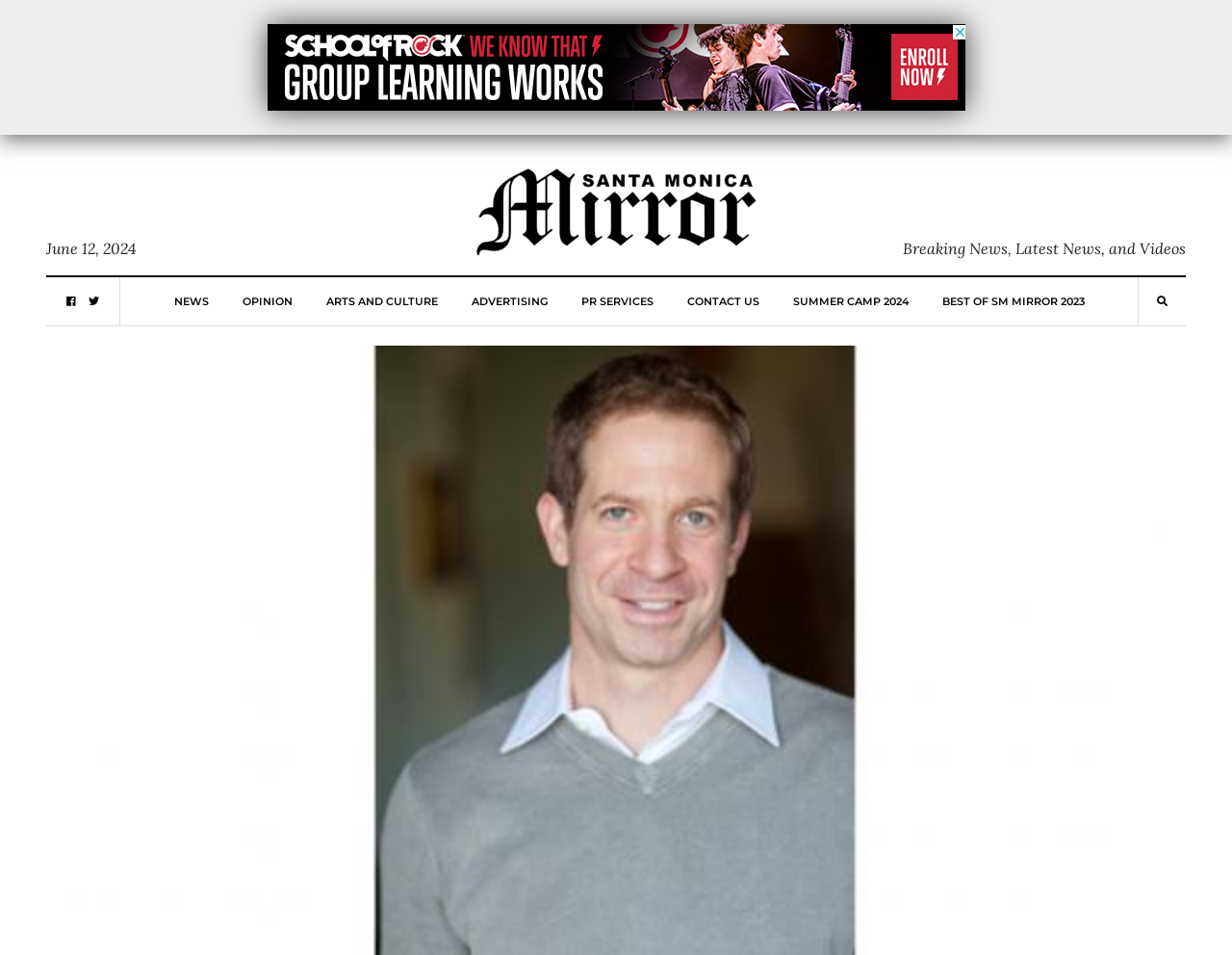Locate the bounding box of the UI element described by: "Advertising" in the given webpage screenshot.

[0.382, 0.29, 0.444, 0.341]